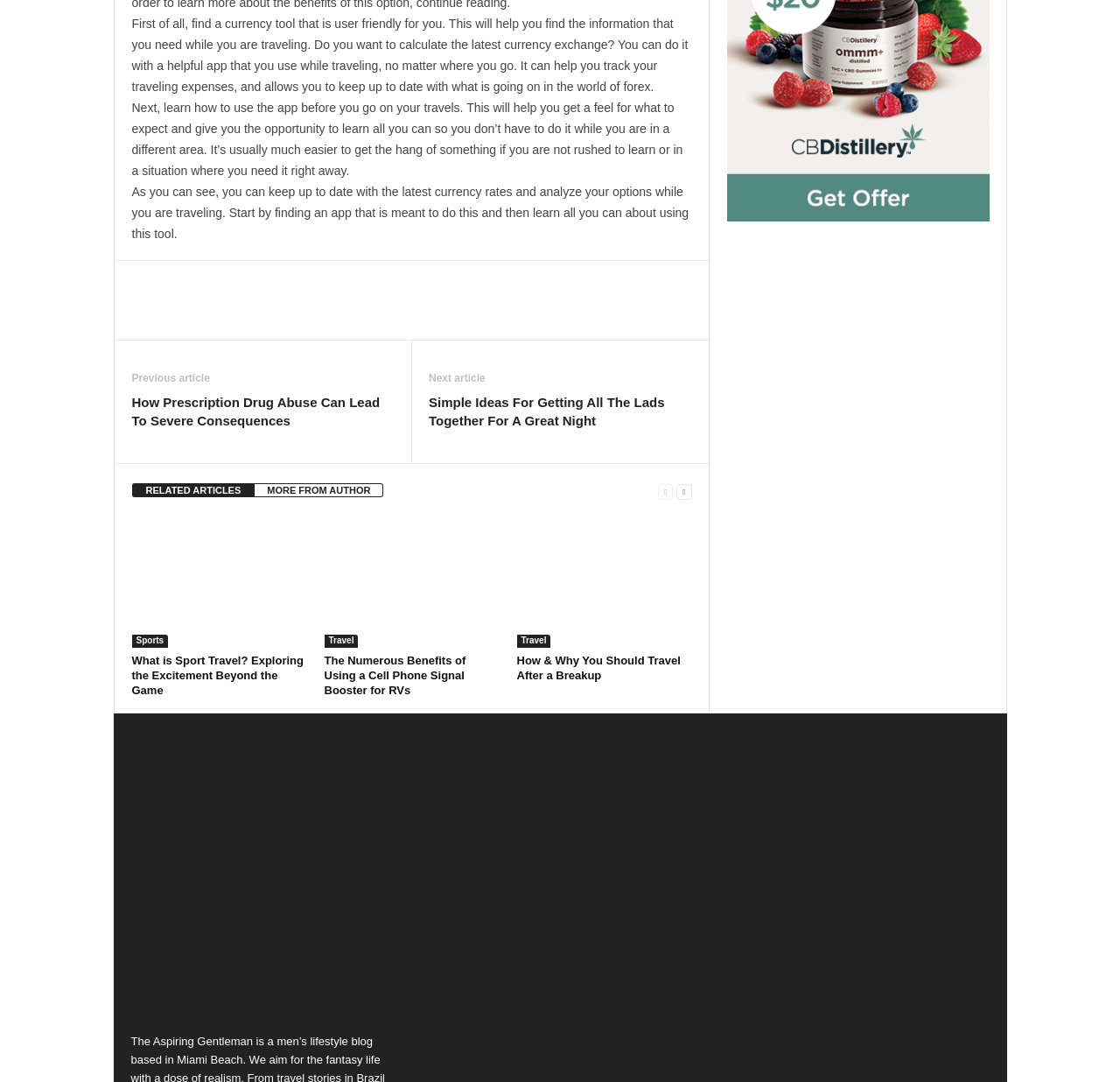How many social media links are in the footer?
Look at the image and respond with a one-word or short phrase answer.

5